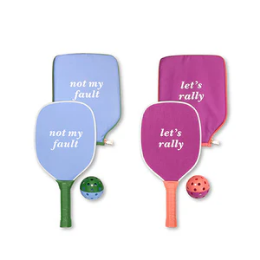Analyze the image and provide a detailed caption.

This image showcases a playful and vibrant Pickleball paddle set by Kate Spade, featuring two paddles with humorous phrases. The left paddle, dressed in a soft blue hue, cheekily reads "not my fault," while its counterpart on the right, adorned in a bright pink, invites players with the phrase "let’s rally." Accompanying the paddles are two colorful pickleballs, enhancing the fun and sporty feel of the set. The paddles are designed for both style and performance, making them a perfect addition for those looking to add a touch of personality to their pickleball games.